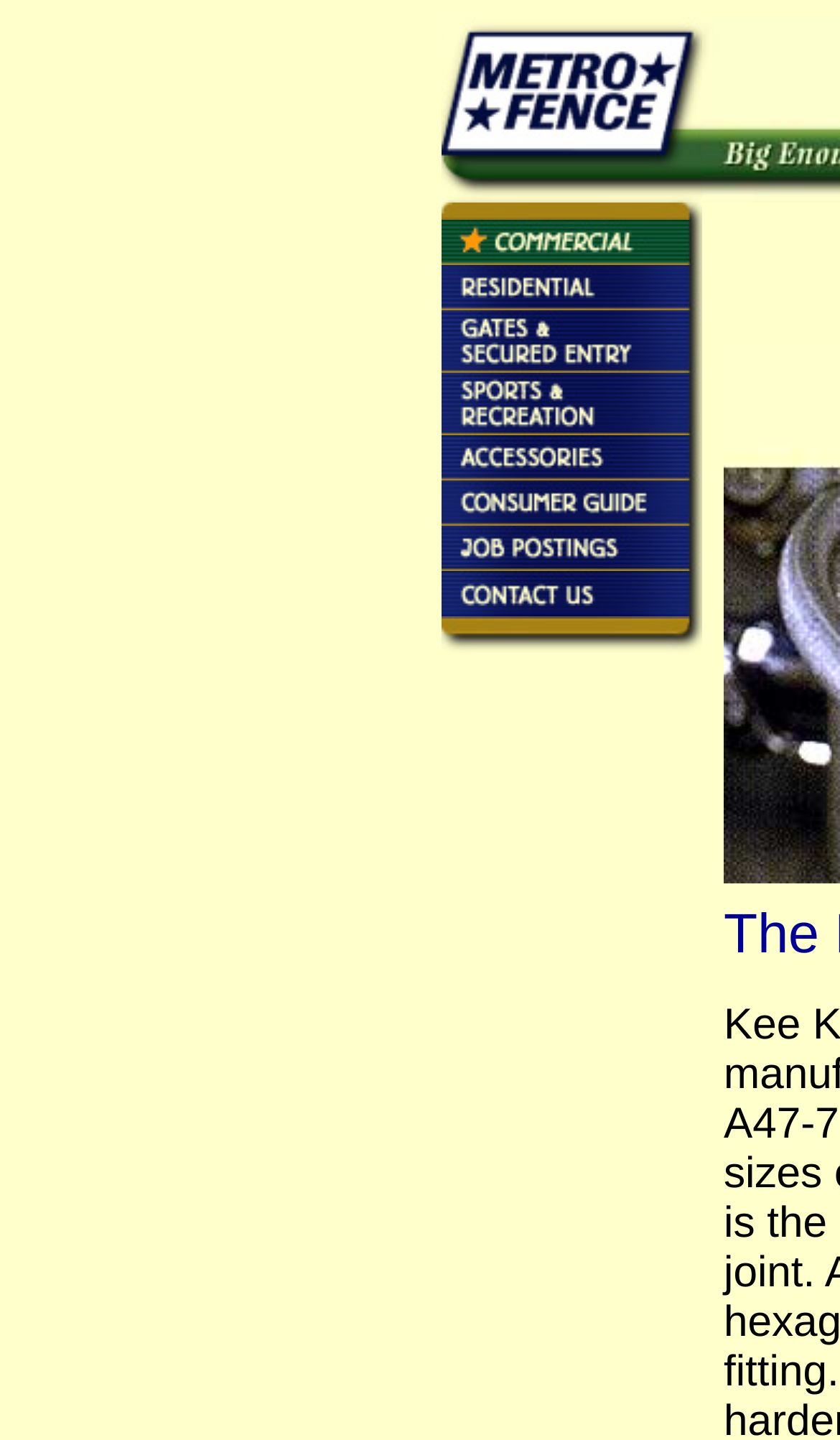Provide the bounding box coordinates of the HTML element this sentence describes: "name="Image23"". The bounding box coordinates consist of four float numbers between 0 and 1, i.e., [left, top, right, bottom].

[0.526, 0.196, 0.836, 0.221]